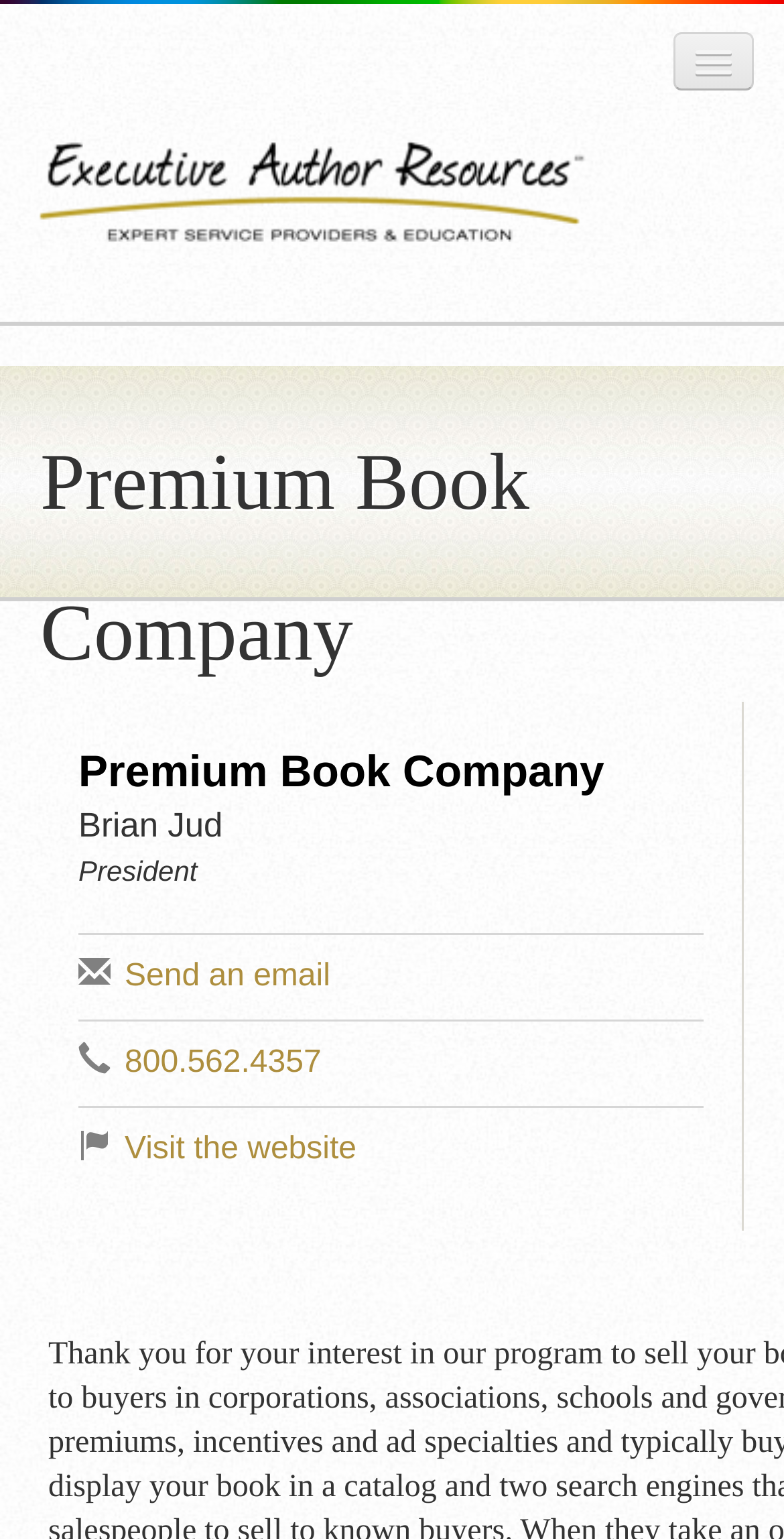Create a detailed narrative describing the layout and content of the webpage.

The webpage is about the Premium Book Company, specifically its Executive Author Resources. At the top of the page, there is a small image spanning the entire width. Below the image, there is a button on the right side, and a link to "Executive Author Resources" on the left side. 

The main navigation menu is located in the middle of the page, consisting of six links: "home", "about us", "service providers", "our directory", "contact", and "login". These links are aligned vertically, with "home" at the top and "login" at the bottom.

Below the navigation menu, there is a heading that reads "Premium Book Company". To the right of the heading, there is a section with the name "Brian Jud" and his title "President". This section also includes three links: "Send an email", a phone number "800.562.4357", and "Visit the website". These elements are positioned in a vertical column.

At the very bottom of the page, there is a small, almost empty text element with a single non-breaking space character.